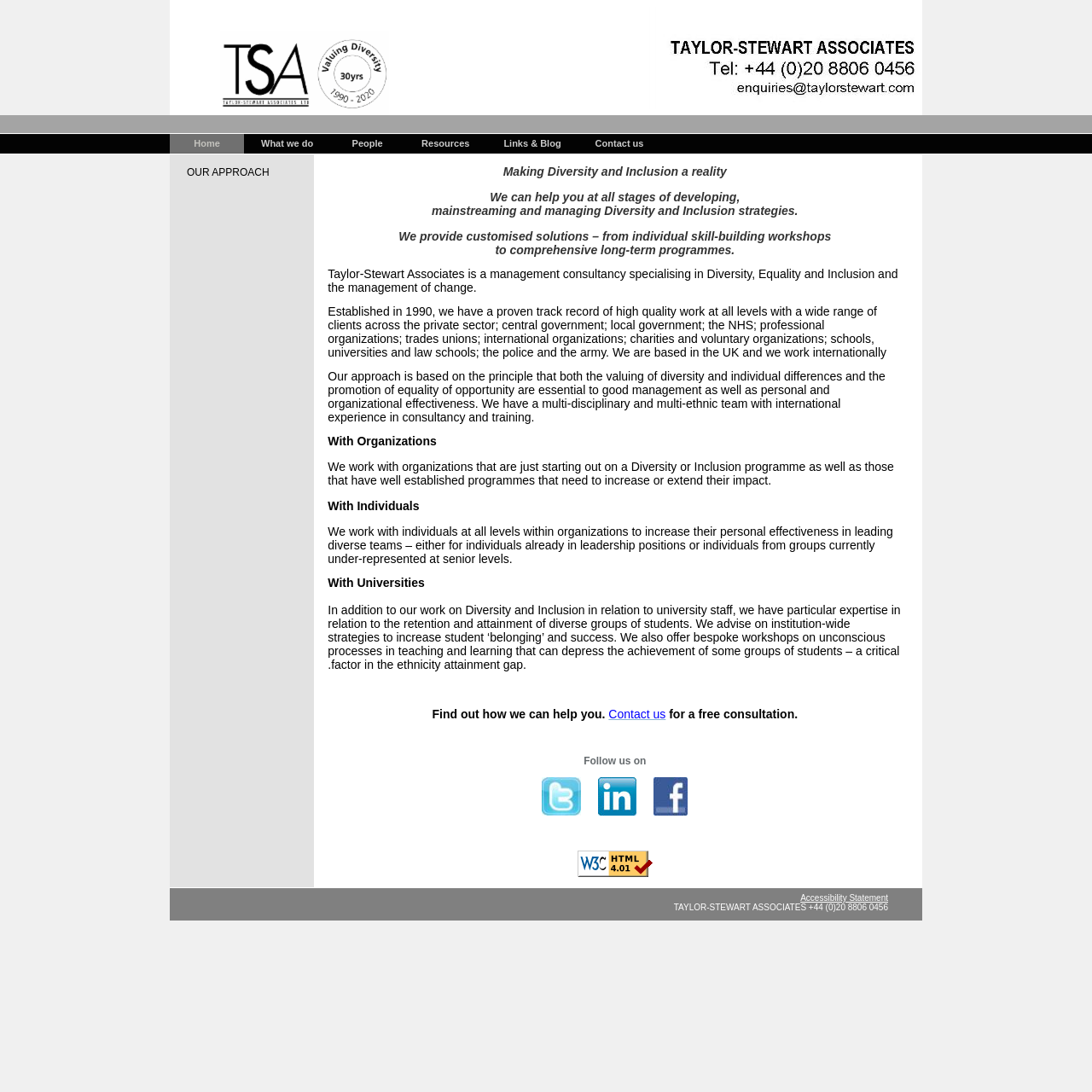Determine the bounding box coordinates of the UI element described below. Use the format (top-left x, top-left y, bottom-right x, bottom-right y) with floating point numbers between 0 and 1: Home

[0.155, 0.123, 0.223, 0.141]